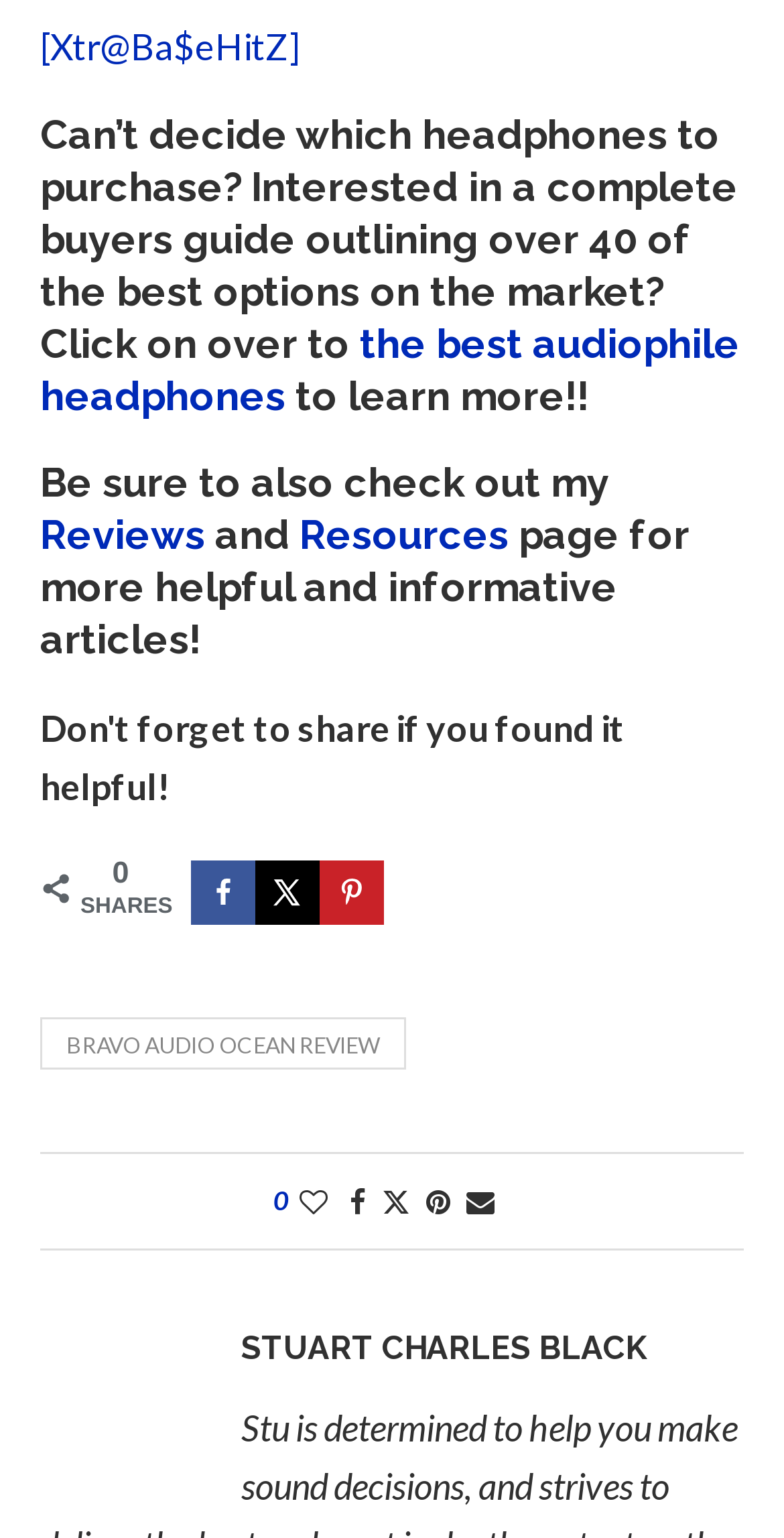Could you highlight the region that needs to be clicked to execute the instruction: "Check out the Reviews page"?

[0.051, 0.332, 0.262, 0.364]